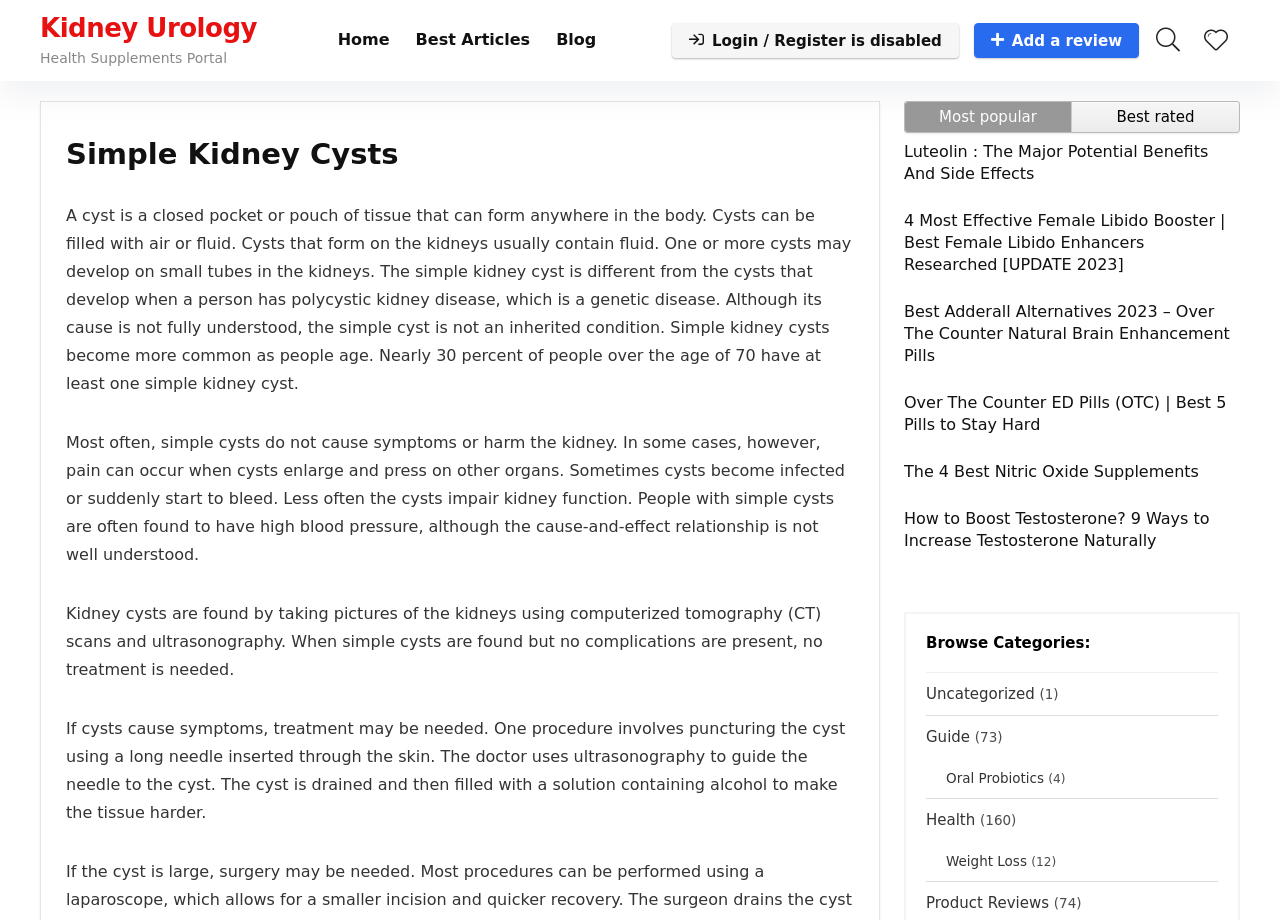Please study the image and answer the question comprehensively:
What is the purpose of puncturing the cyst?

The webpage explains that when cysts cause symptoms, treatment may be needed. One procedure involves puncturing the cyst using a long needle inserted through the skin, and then draining and filling the cyst with a solution containing alcohol to make the tissue harder. This information is provided in the fourth paragraph, which explains the treatment of kidney cysts.